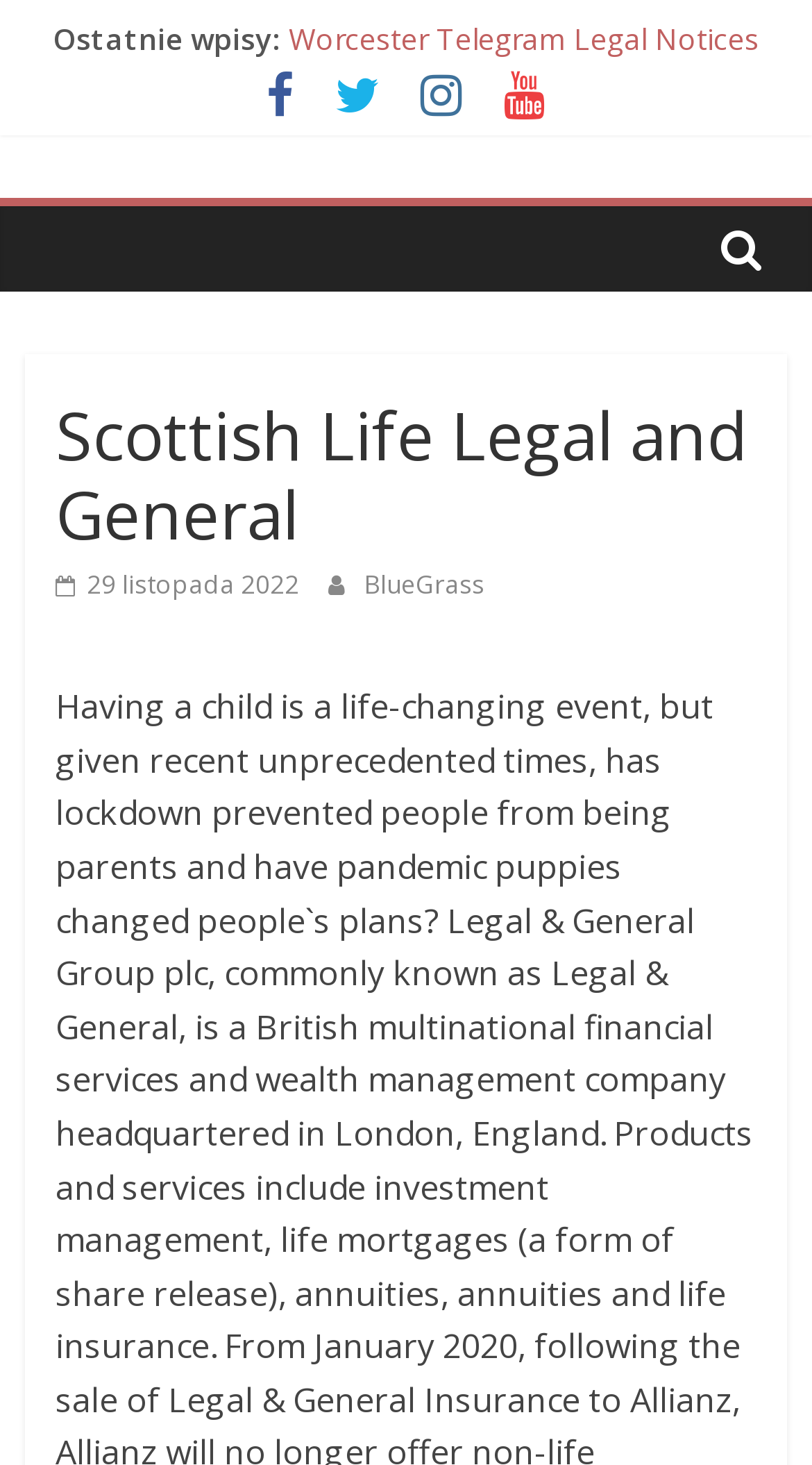Locate the UI element described as follows: "Blue Grass". Return the bounding box coordinates as four float numbers between 0 and 1 in the order [left, top, right, bottom].

[0.027, 0.099, 0.34, 0.266]